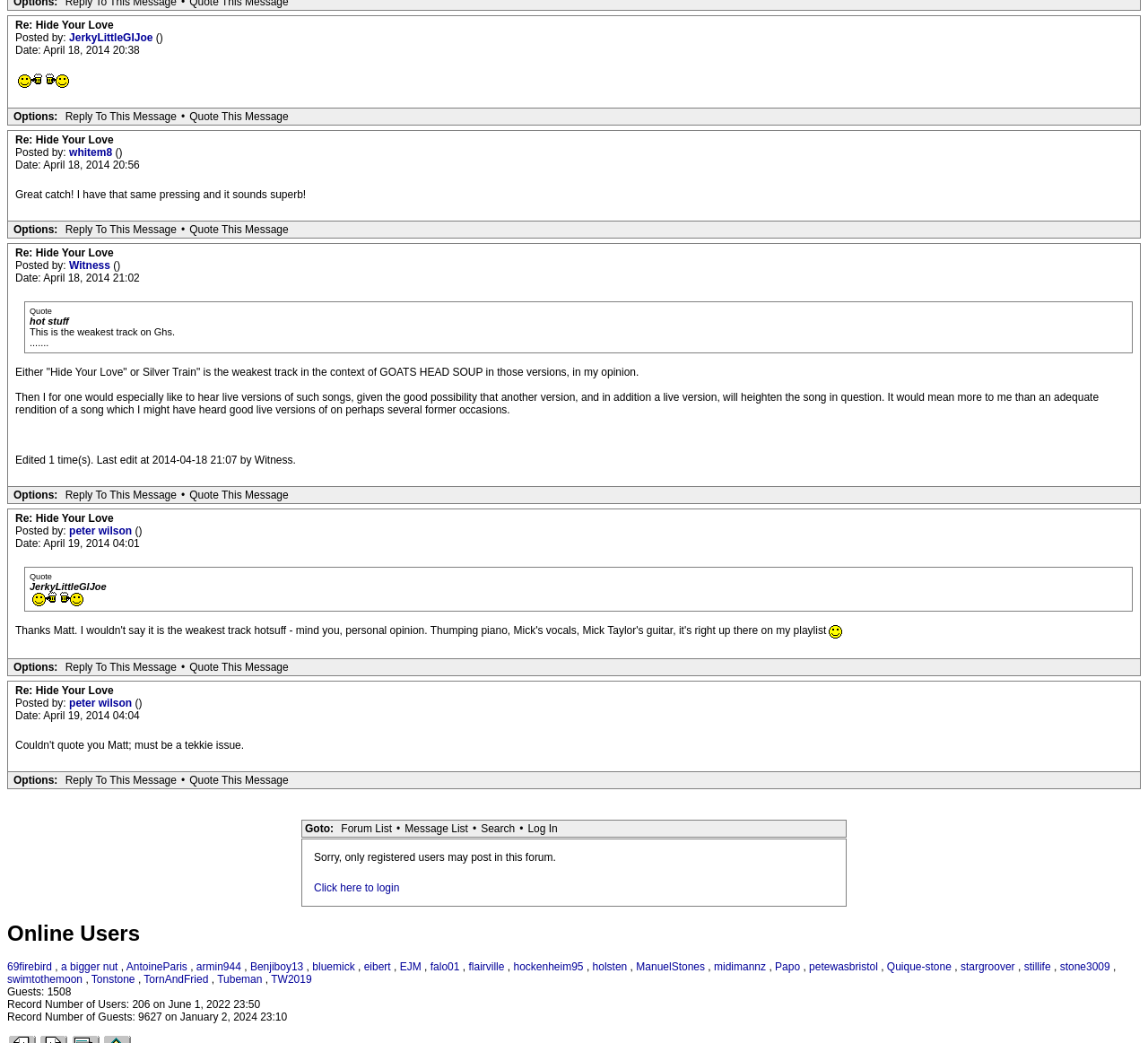Answer the following query concisely with a single word or phrase:
What is the date of the second message?

April 18, 2014 20:56